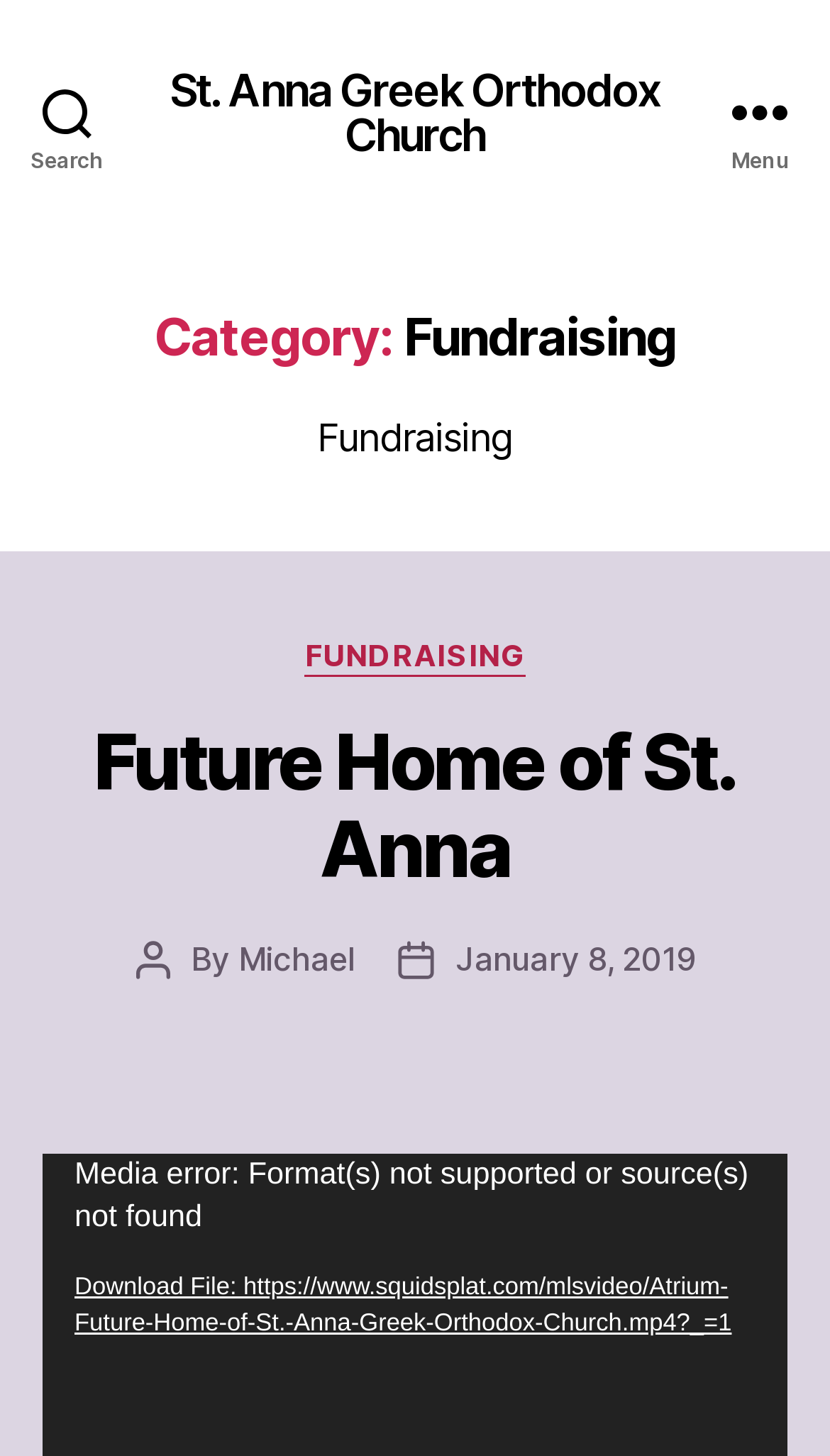Who is the author of the post?
Using the image, give a concise answer in the form of a single word or short phrase.

Michael